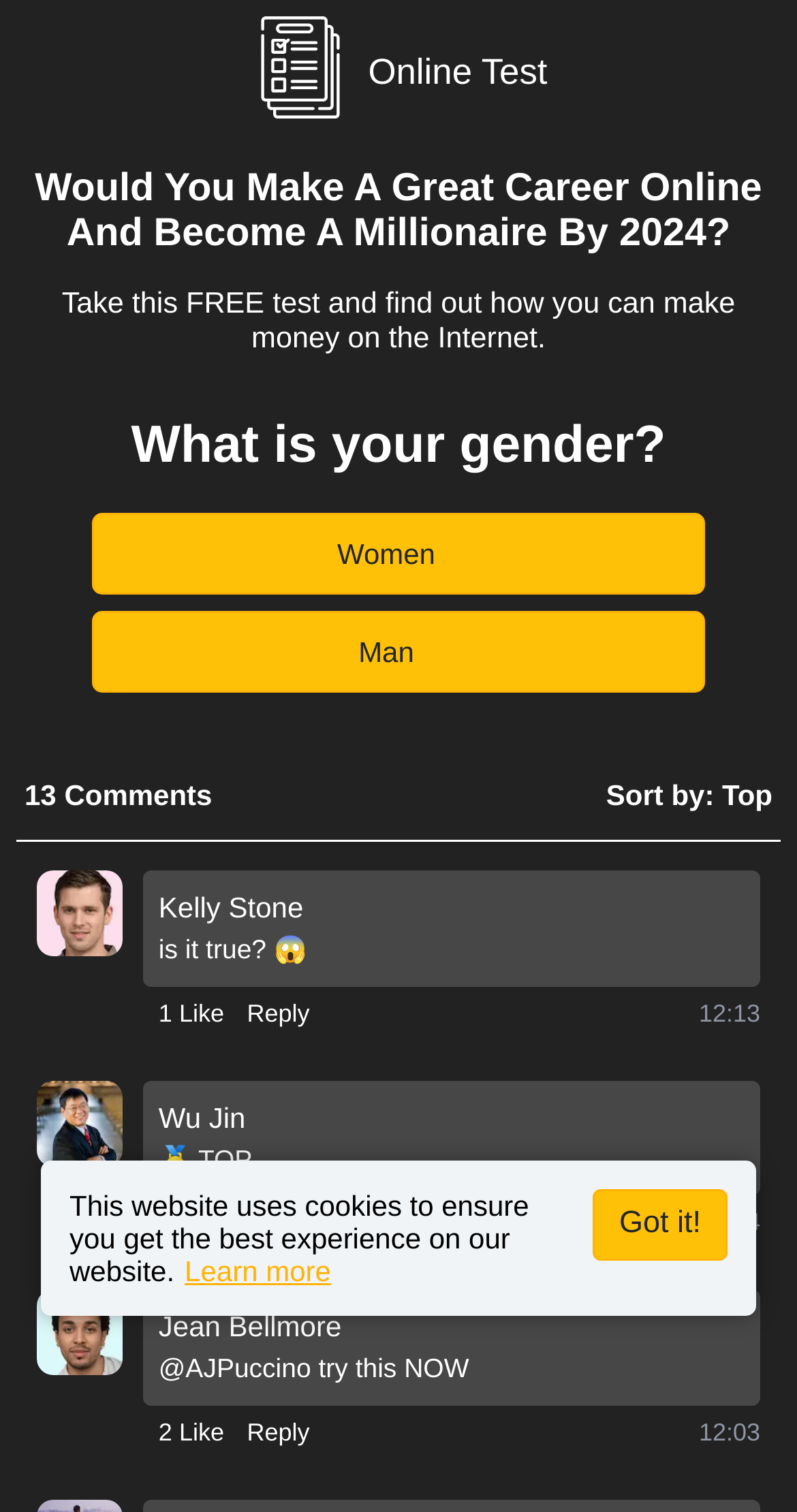Identify the bounding box coordinates necessary to click and complete the given instruction: "Click the 'Women' button".

[0.115, 0.339, 0.885, 0.393]